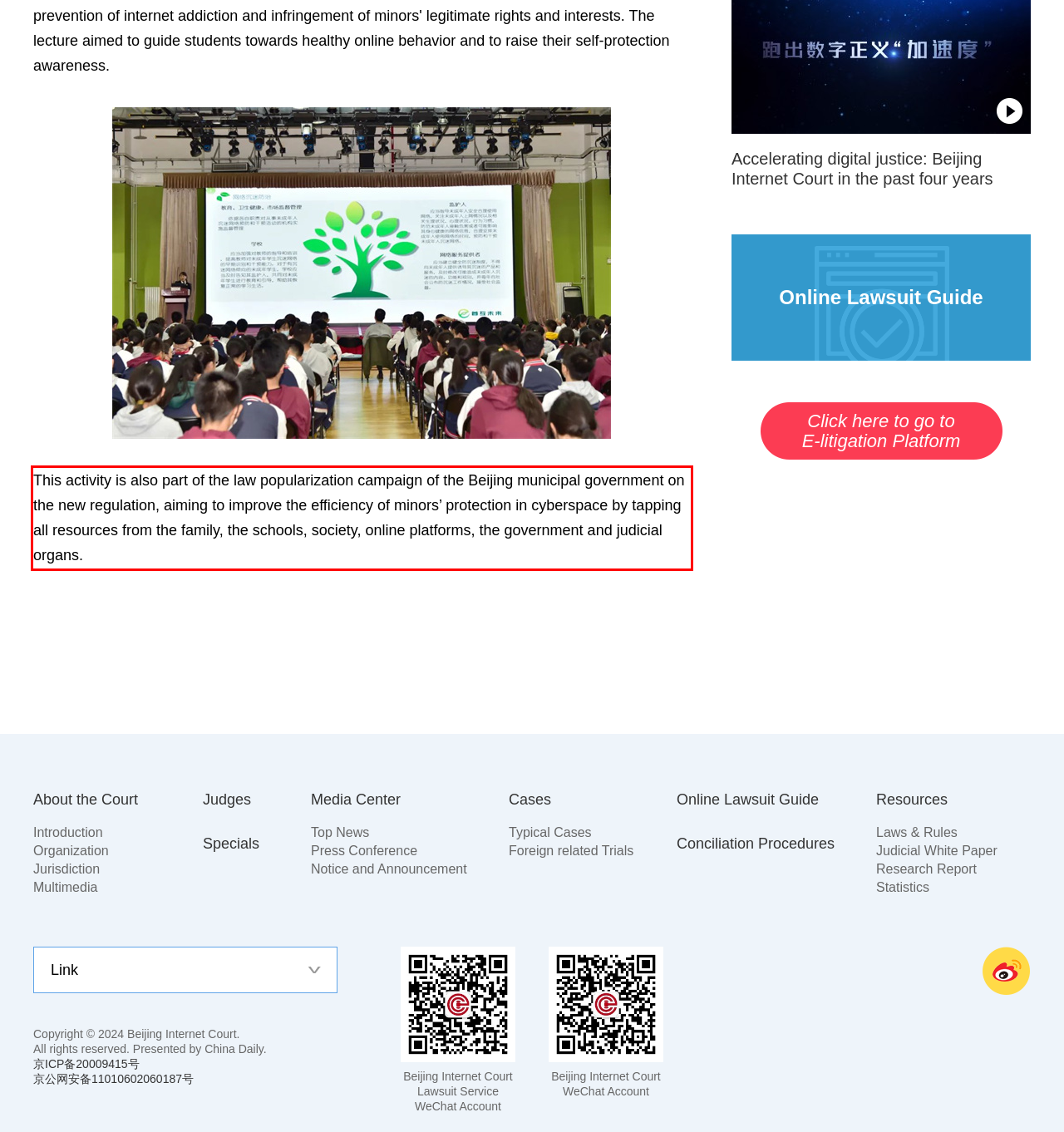Perform OCR on the text inside the red-bordered box in the provided screenshot and output the content.

This activity is also part of the law popularization campaign of the Beijing municipal government on the new regulation, aiming to improve the efficiency of minors’ protection in cyberspace by tapping all resources from the family, the schools, society, online platforms, the government and judicial organs.